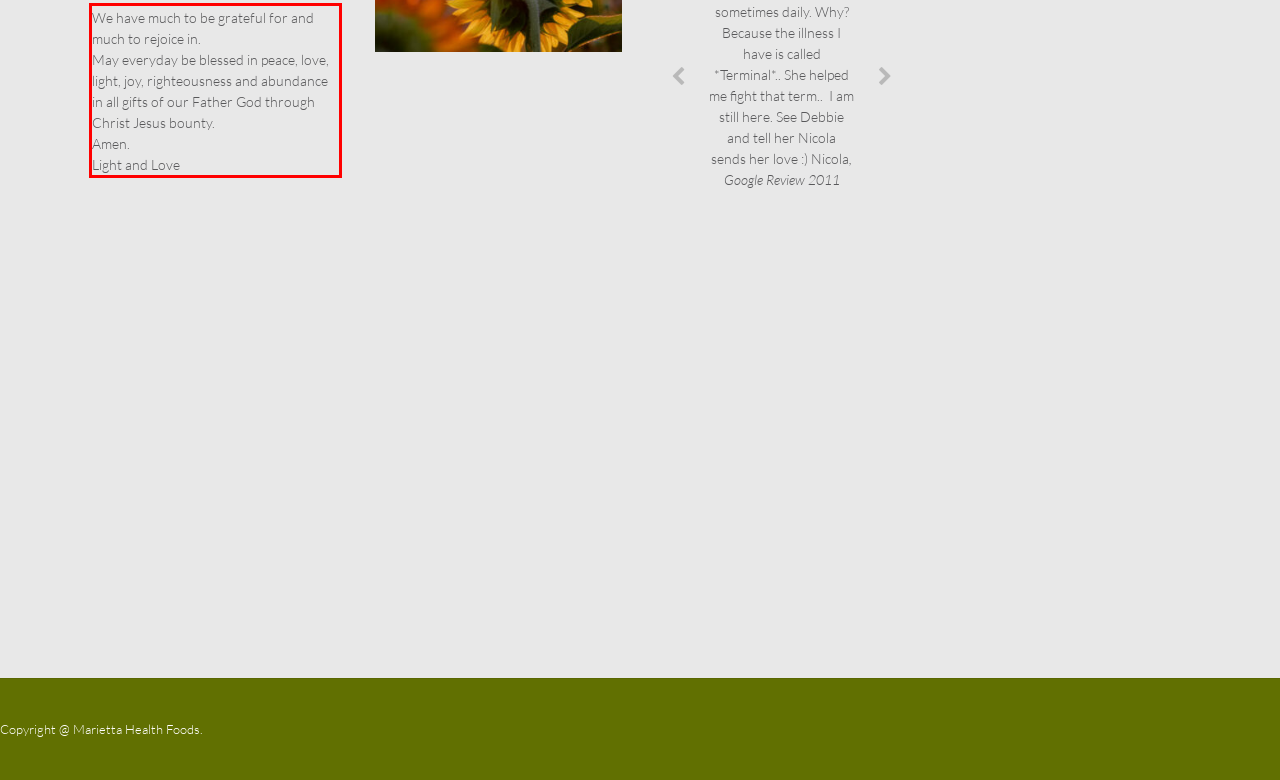Within the provided webpage screenshot, find the red rectangle bounding box and perform OCR to obtain the text content.

We have much to be grateful for and much to rejoice in. May everyday be blessed in peace, love, light, joy, righteousness and abundance in all gifts of our Father God through Christ Jesus bounty. Amen. Light and Love